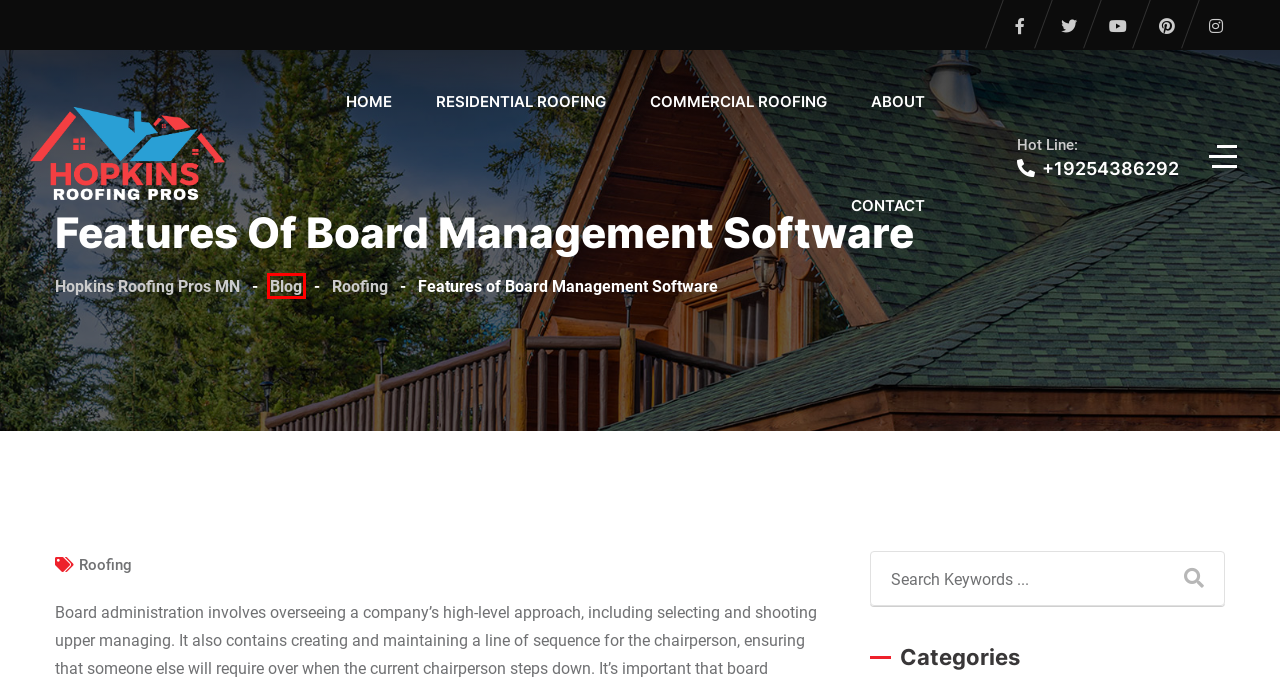You are given a webpage screenshot where a red bounding box highlights an element. Determine the most fitting webpage description for the new page that loads after clicking the element within the red bounding box. Here are the candidates:
A. Contact - Hopkins Roofing Pros MN
B. Roofing Archives - Hopkins Roofing Pros MN
C. Residential Roofing Contractors | Hopkins, MN Roofer you can trust
D. Blog - Hopkins Roofing Pros MN
E. Commercial Roofing Contractor | Hopkins, MN|Flat & Rubber Roofs
F. December 2021 - Hopkins Roofing Pros MN
G. Hopkins Roofing, MN | Premier Roofer and Residential Contractor
H. About - Hopkins Roofing Pros MN

D